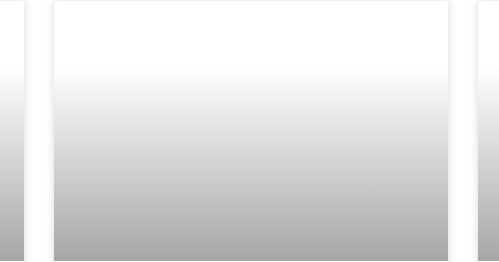Provide a comprehensive description of the image.

The image featured is associated with the topic of "Sustainable Stays for Eco-Friendly Accommodations" in Australia. This section likely highlights various accommodation options that are environmentally friendly, aimed at travelers looking to minimize their ecological impact. The content surrounding the image suggests a focus on sustainable practices and the importance of responsible tourism. Visitors to the site can explore different stays that prioritize eco-friendliness, catering especially to those who wish to engage in sustainable travel while enjoying their time in Australia.